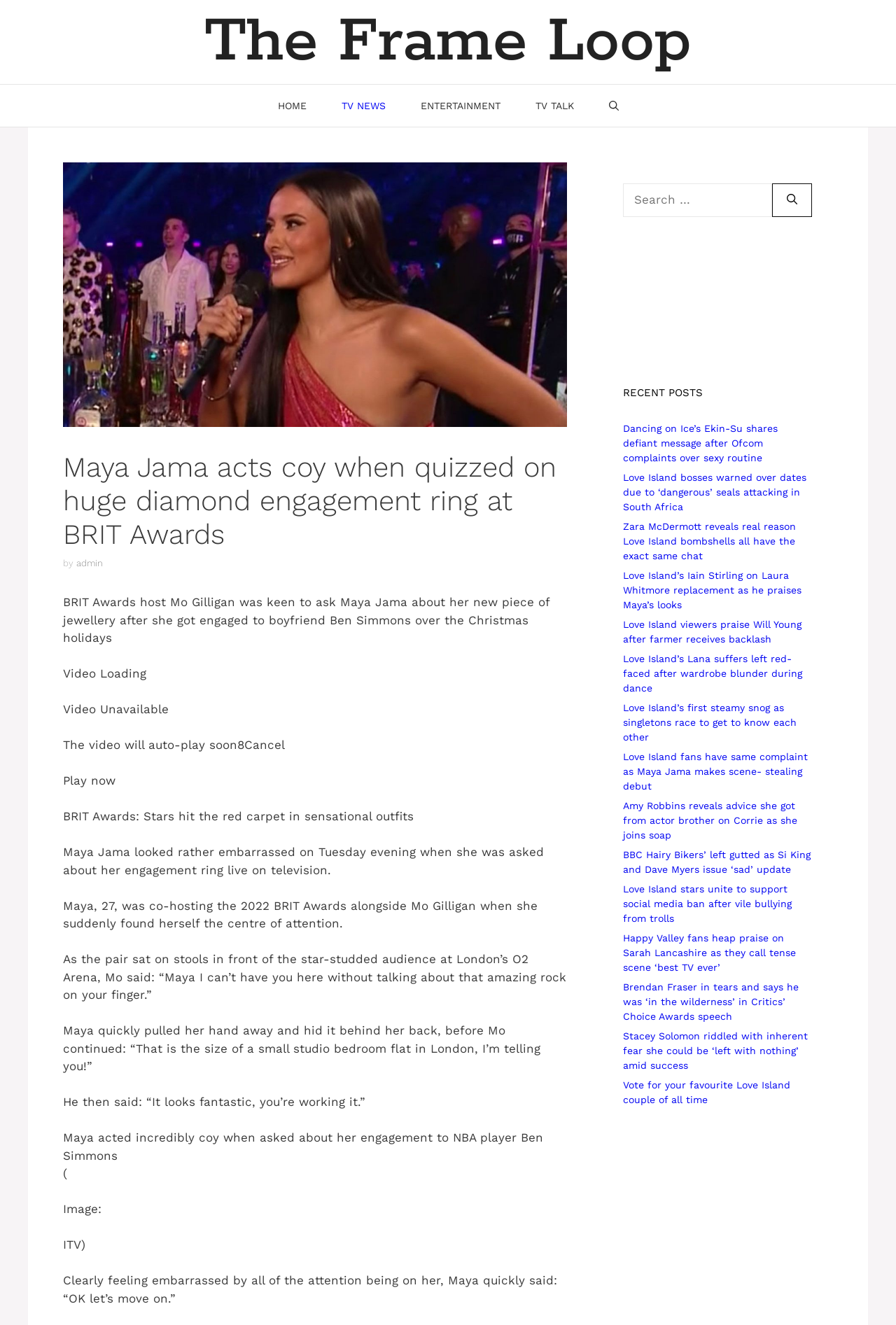Determine the coordinates of the bounding box for the clickable area needed to execute this instruction: "Click on the 'Search' button".

[0.862, 0.138, 0.906, 0.163]